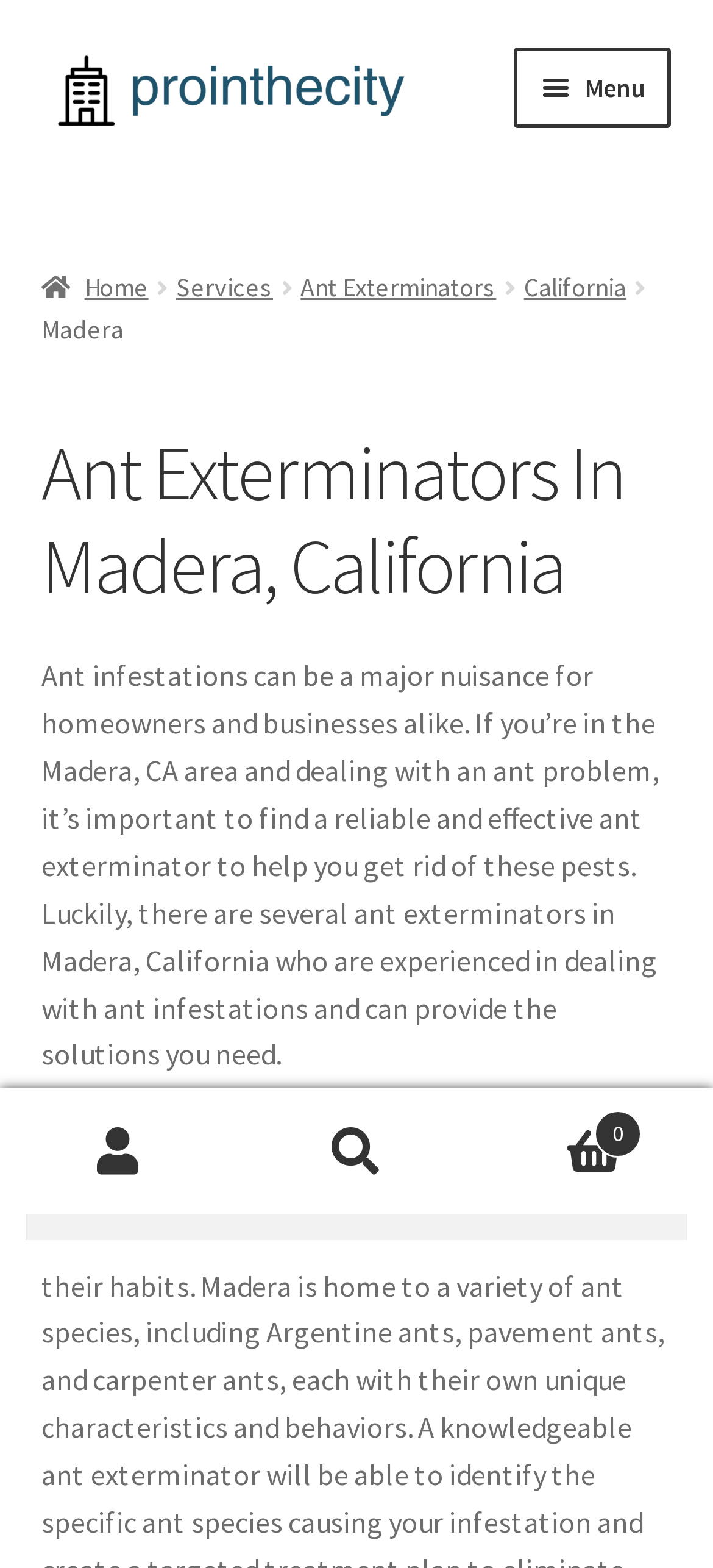Identify the bounding box coordinates of the area you need to click to perform the following instruction: "Click on the 'Menu' button".

[0.722, 0.03, 0.942, 0.081]